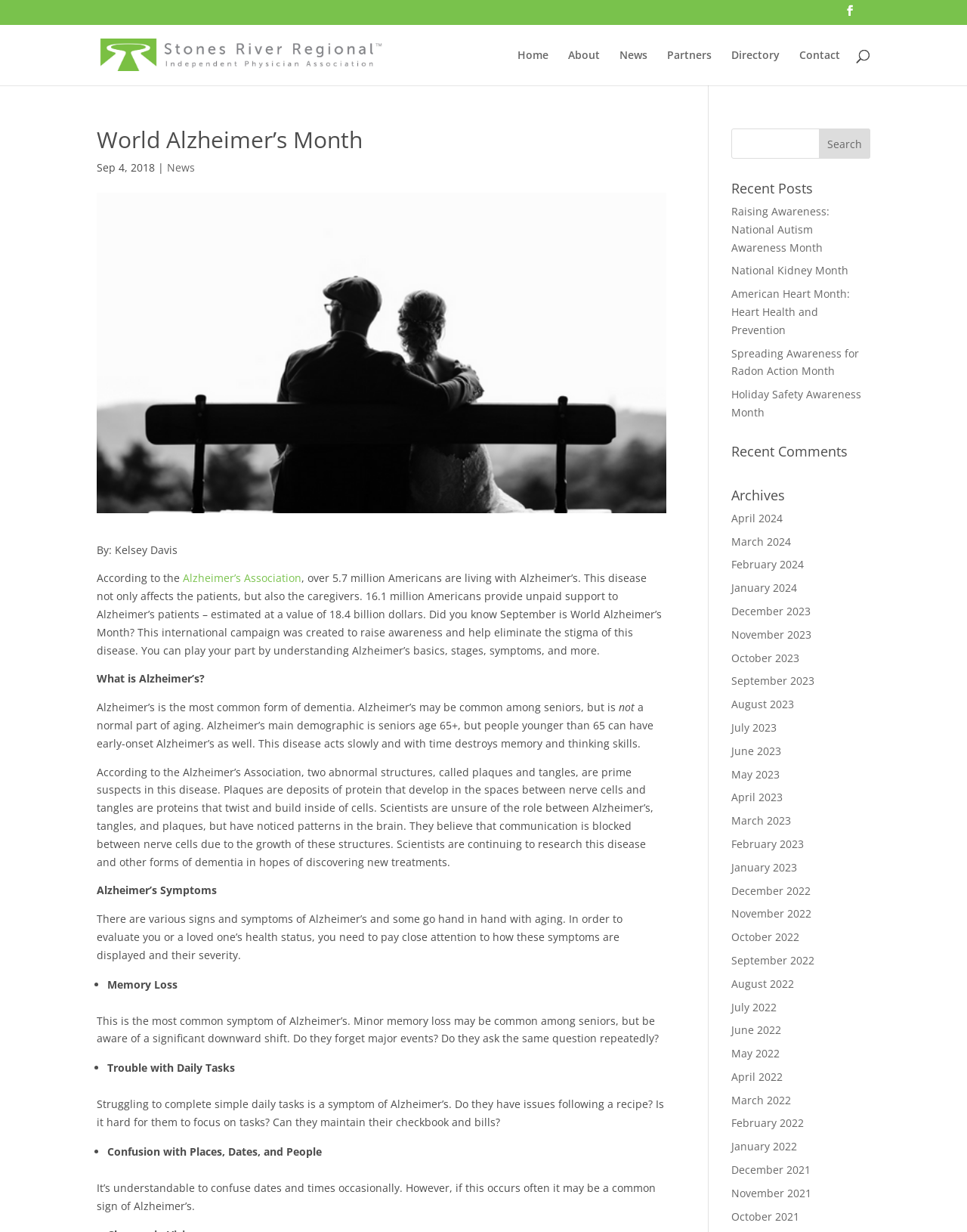Please identify the bounding box coordinates of the element on the webpage that should be clicked to follow this instruction: "Search for a keyword". The bounding box coordinates should be given as four float numbers between 0 and 1, formatted as [left, top, right, bottom].

[0.1, 0.02, 0.9, 0.021]